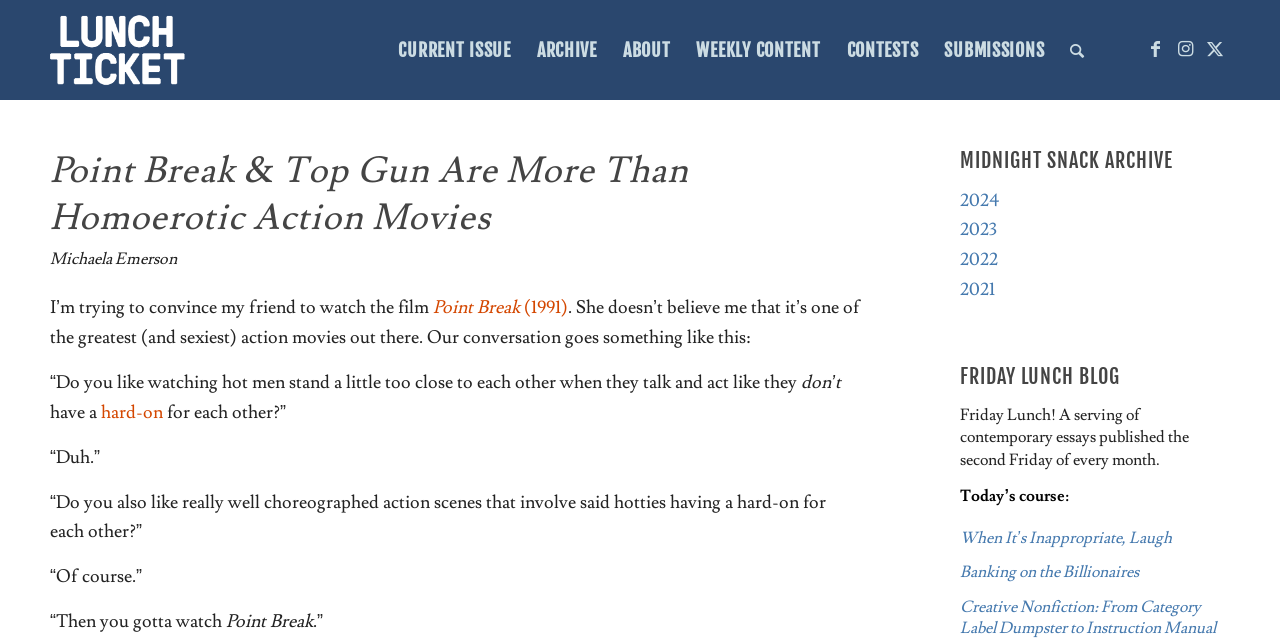Find the bounding box coordinates of the area to click in order to follow the instruction: "Visit the 'ARCHIVE' page".

[0.409, 0.0, 0.476, 0.156]